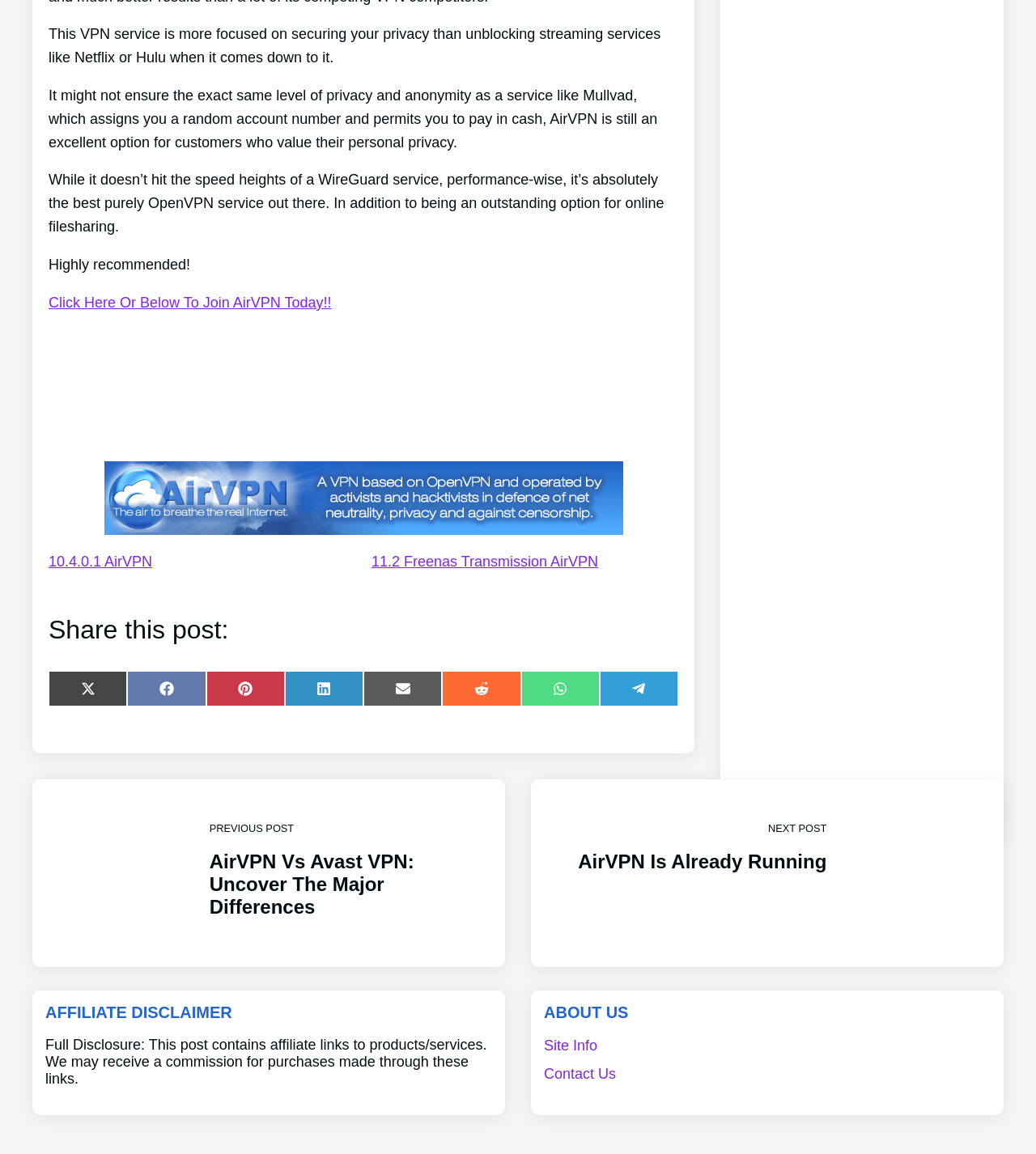Reply to the question with a brief word or phrase: What is the main topic of this webpage?

AirVPN